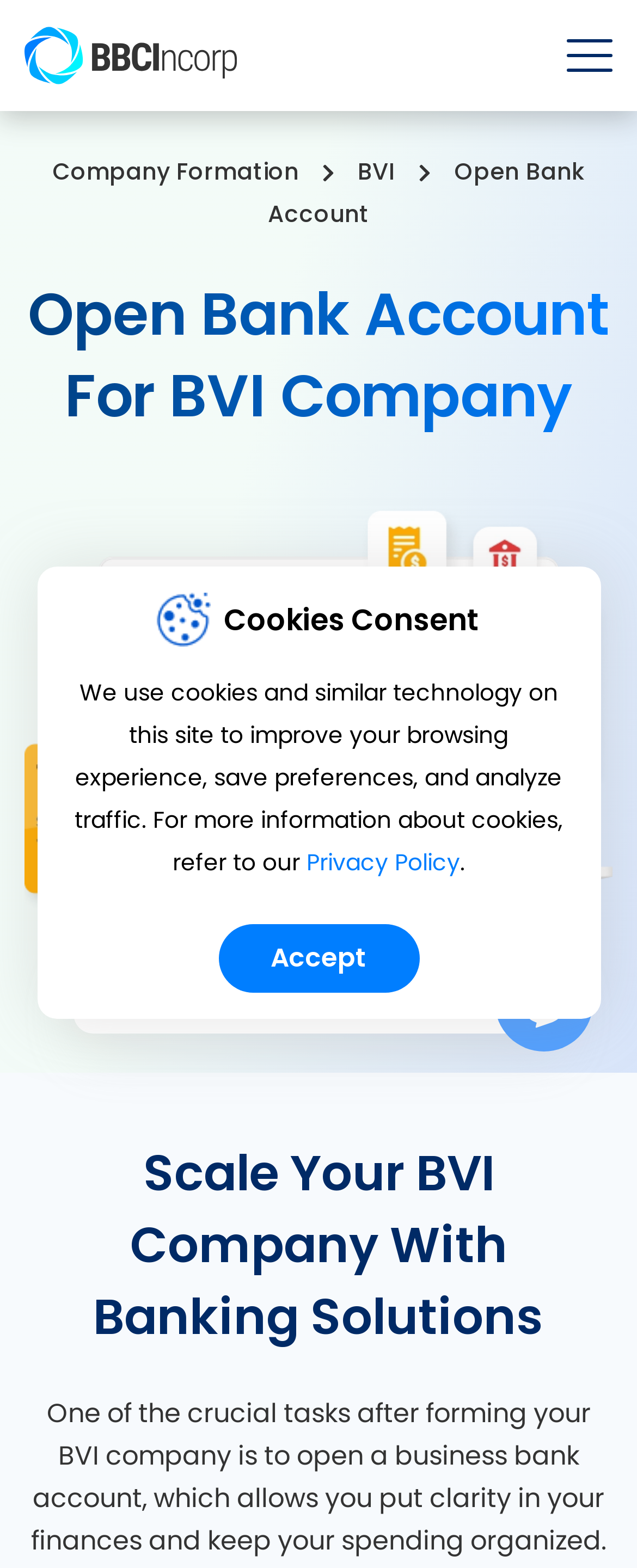What is the text above the 'Open Bank Account' button?
Using the visual information, respond with a single word or phrase.

Scale Your BVI Company With Banking Solutions